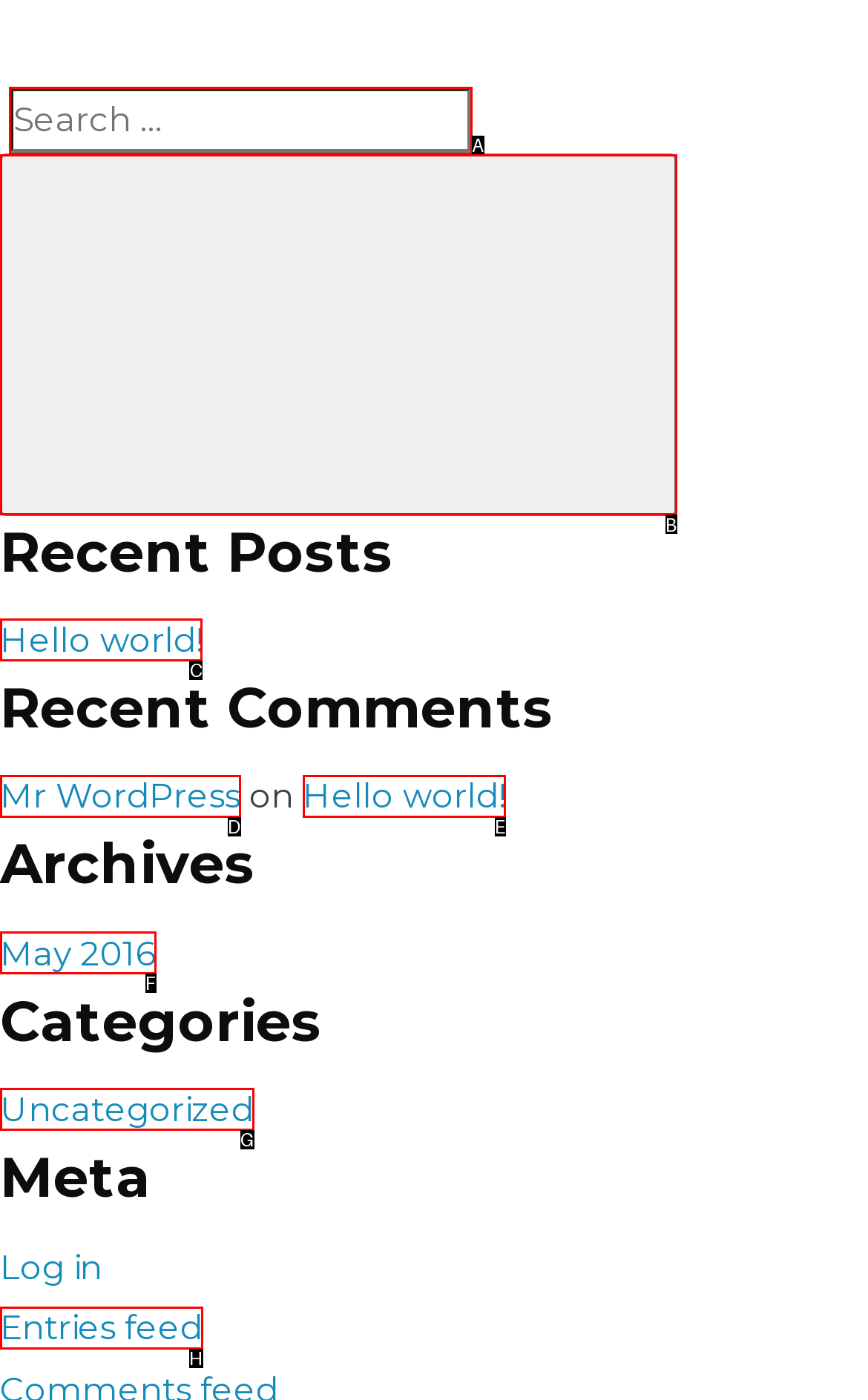Choose the HTML element you need to click to achieve the following task: View recent post
Respond with the letter of the selected option from the given choices directly.

C